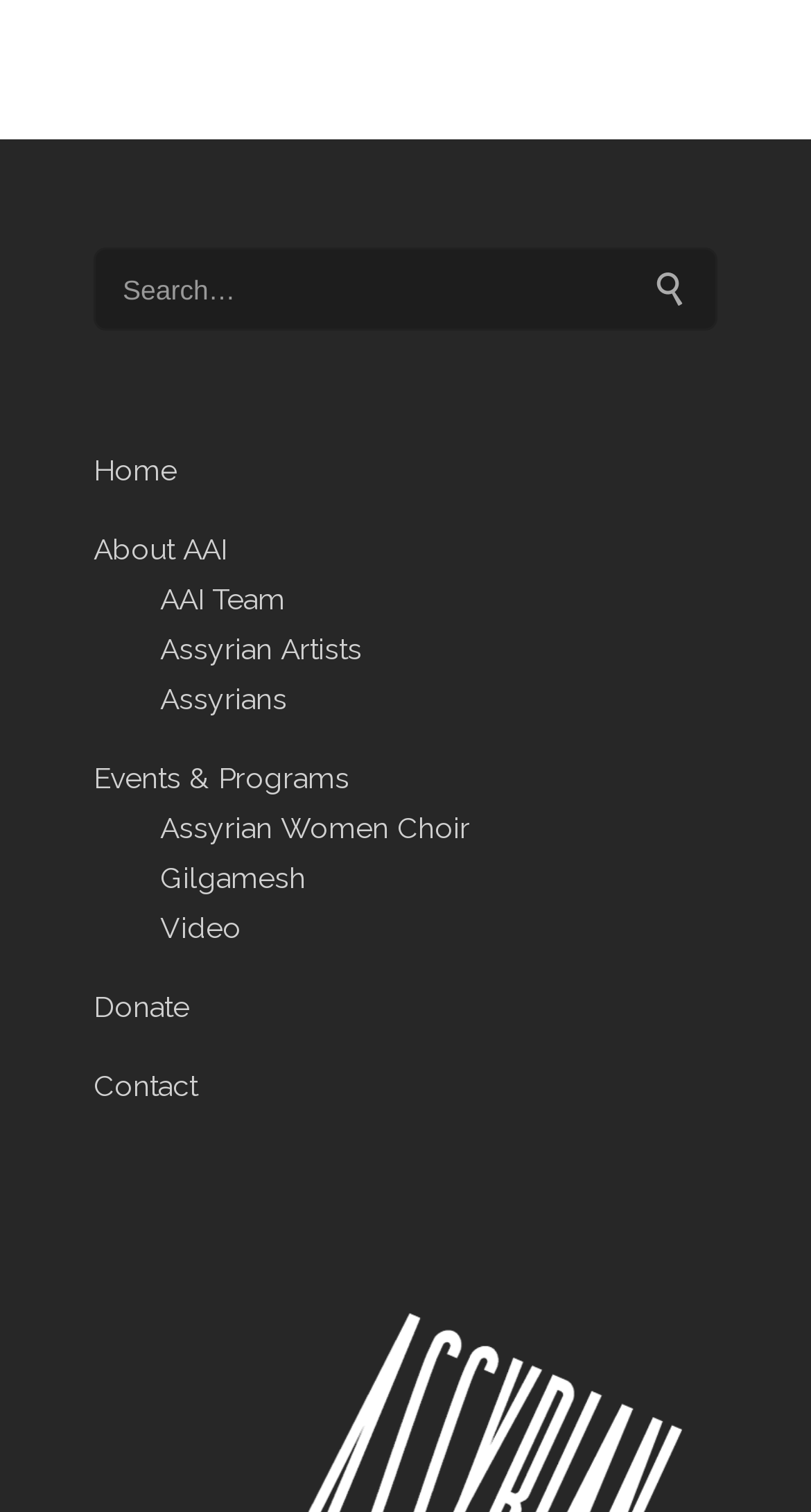Please provide a comprehensive answer to the question below using the information from the image: Is there a search box on the webpage?

I examined the webpage and found a textbox with the placeholder 'Search…' at the top, which indicates the presence of a search box.